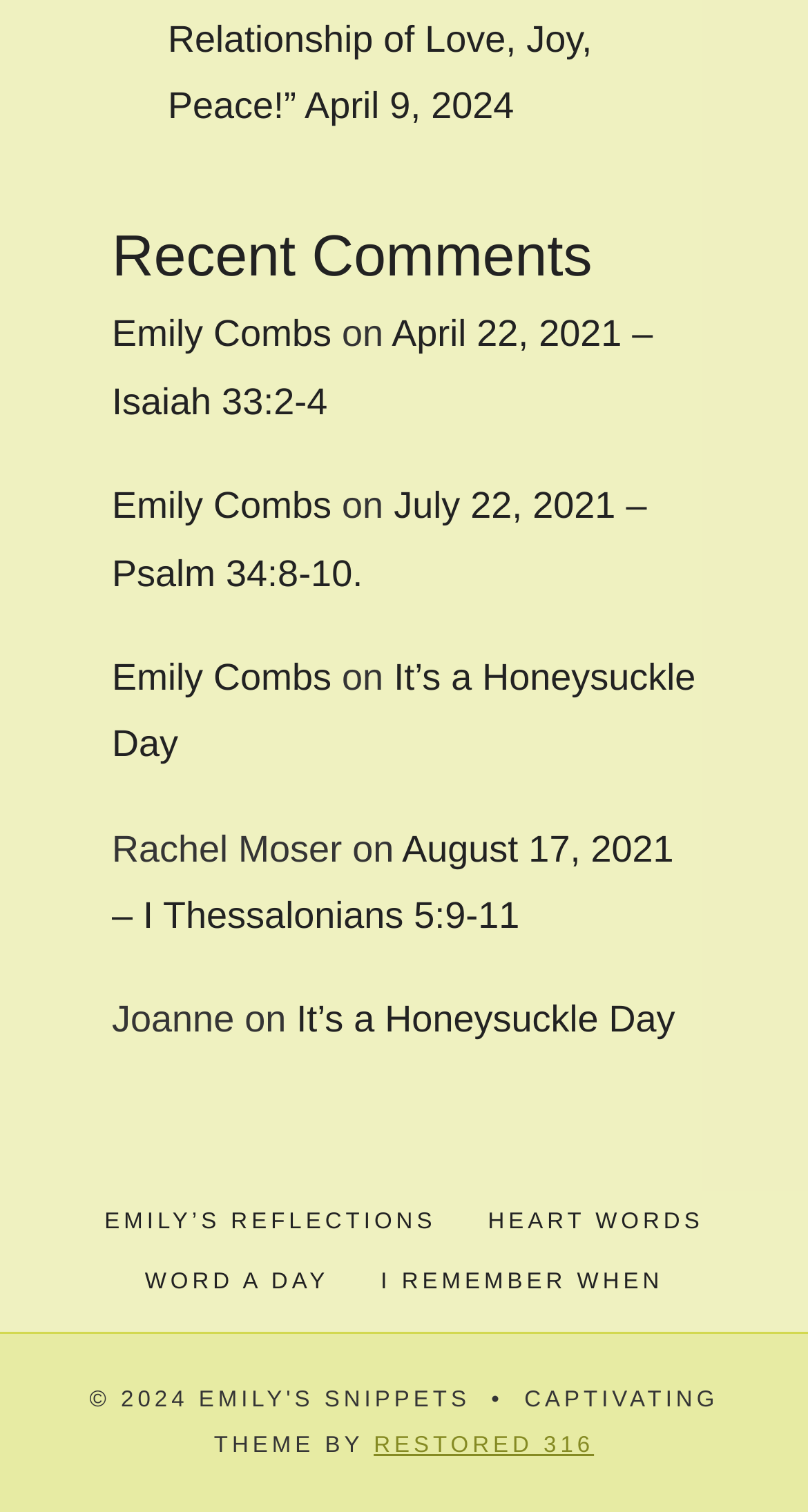Please provide a detailed answer to the question below by examining the image:
How many navigation links are in the footer?

The footer navigation has 4 links: 'EMILY’S REFLECTIONS', 'HEART WORDS', 'WORD A DAY', and 'I REMEMBER WHEN'.